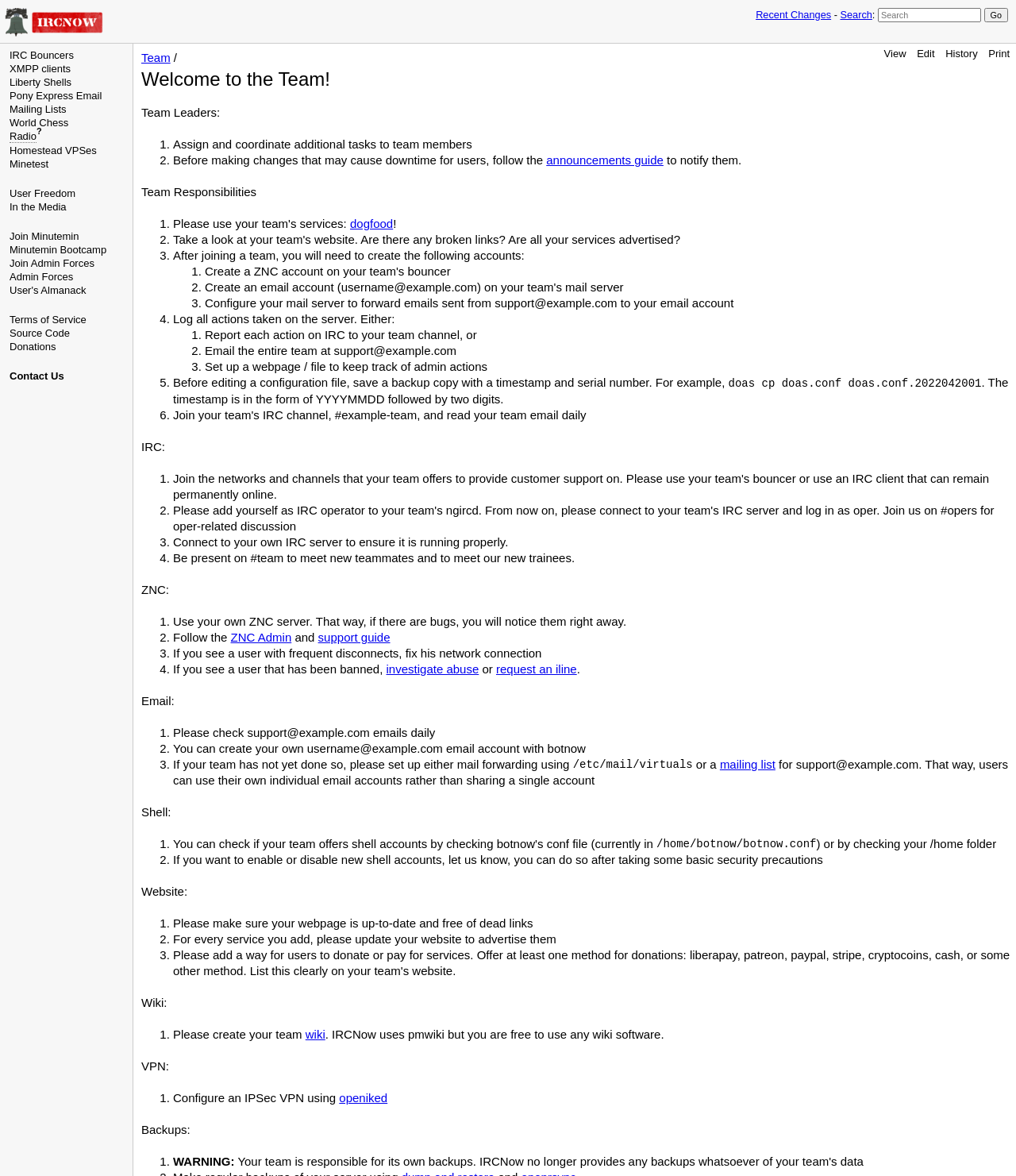Identify and extract the heading text of the webpage.

Welcome to the Team!